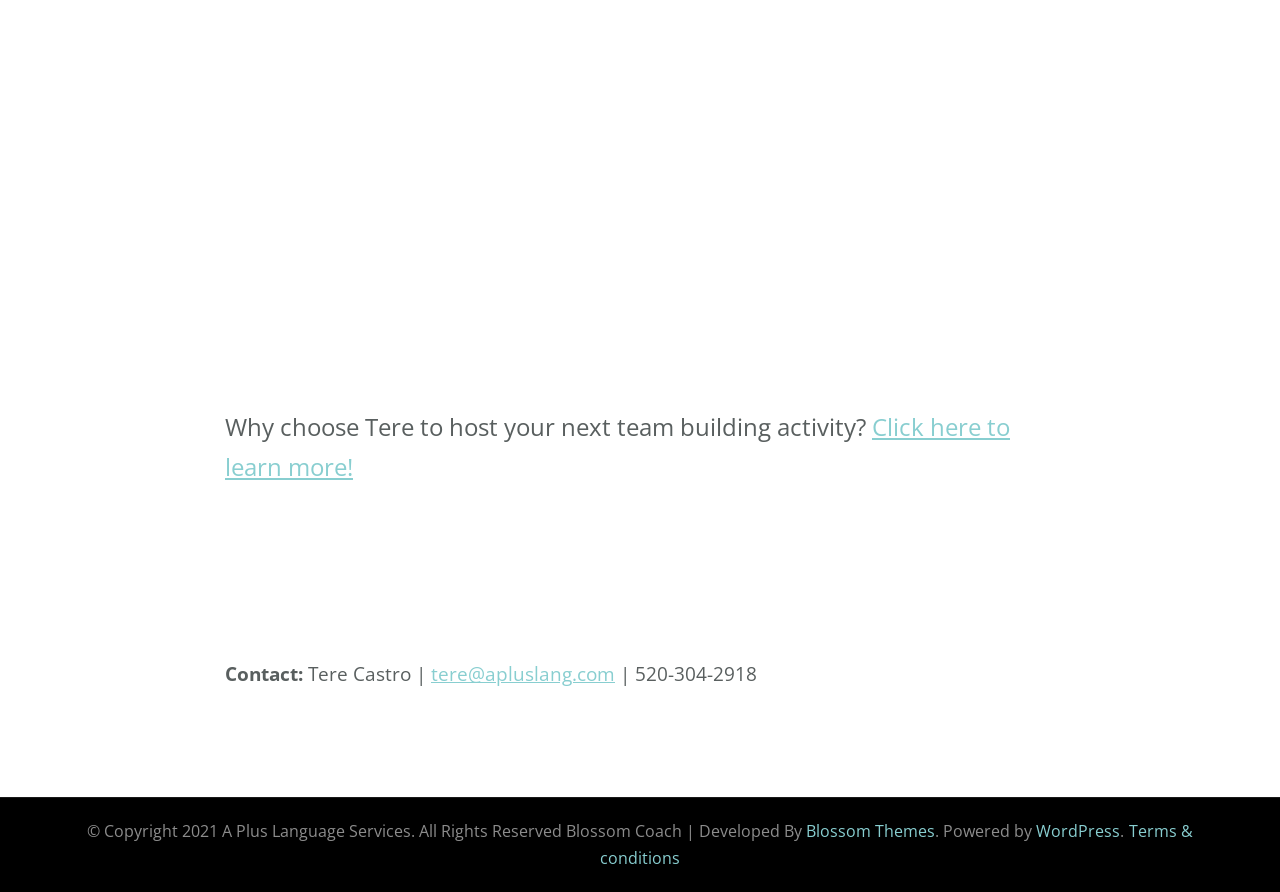What is the company name?
Based on the image, answer the question with a single word or brief phrase.

A Plus Language Services